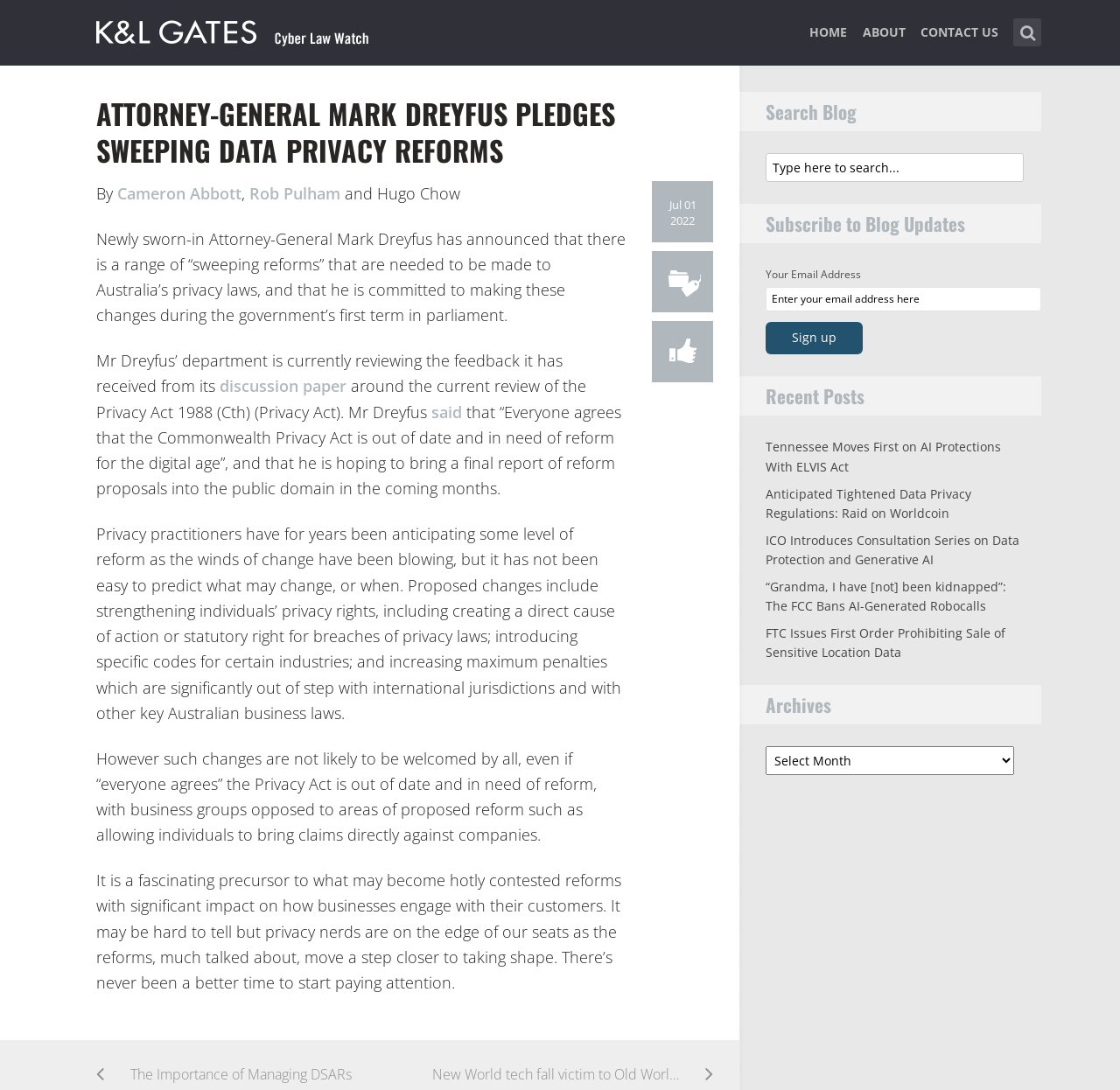Identify the bounding box coordinates of the element that should be clicked to fulfill this task: "Search for a topic". The coordinates should be provided as four float numbers between 0 and 1, i.e., [left, top, right, bottom].

[0.905, 0.017, 0.93, 0.043]